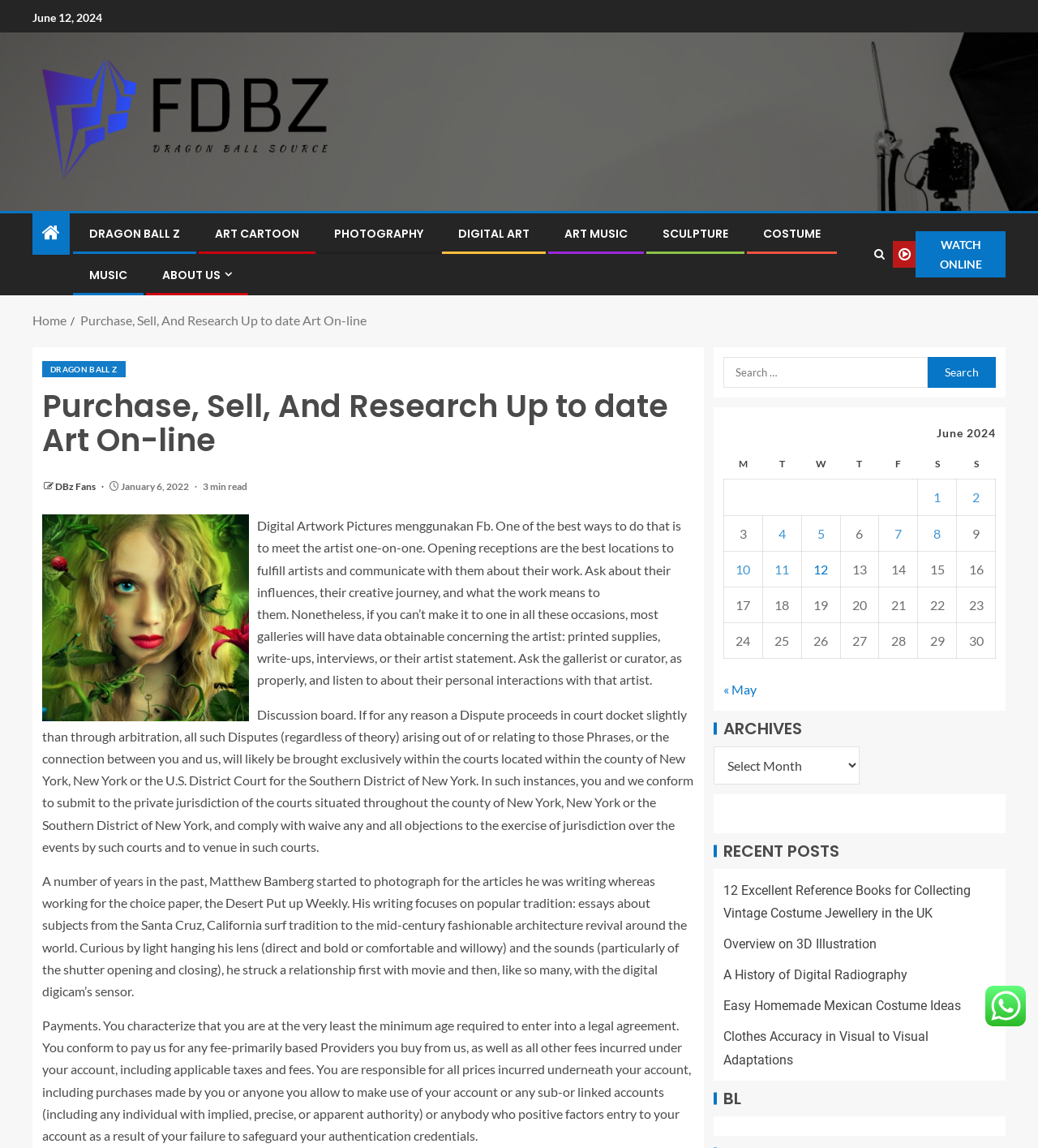Determine the bounding box of the UI component based on this description: "Watch Online". The bounding box coordinates should be four float values between 0 and 1, i.e., [left, top, right, bottom].

[0.86, 0.201, 0.969, 0.242]